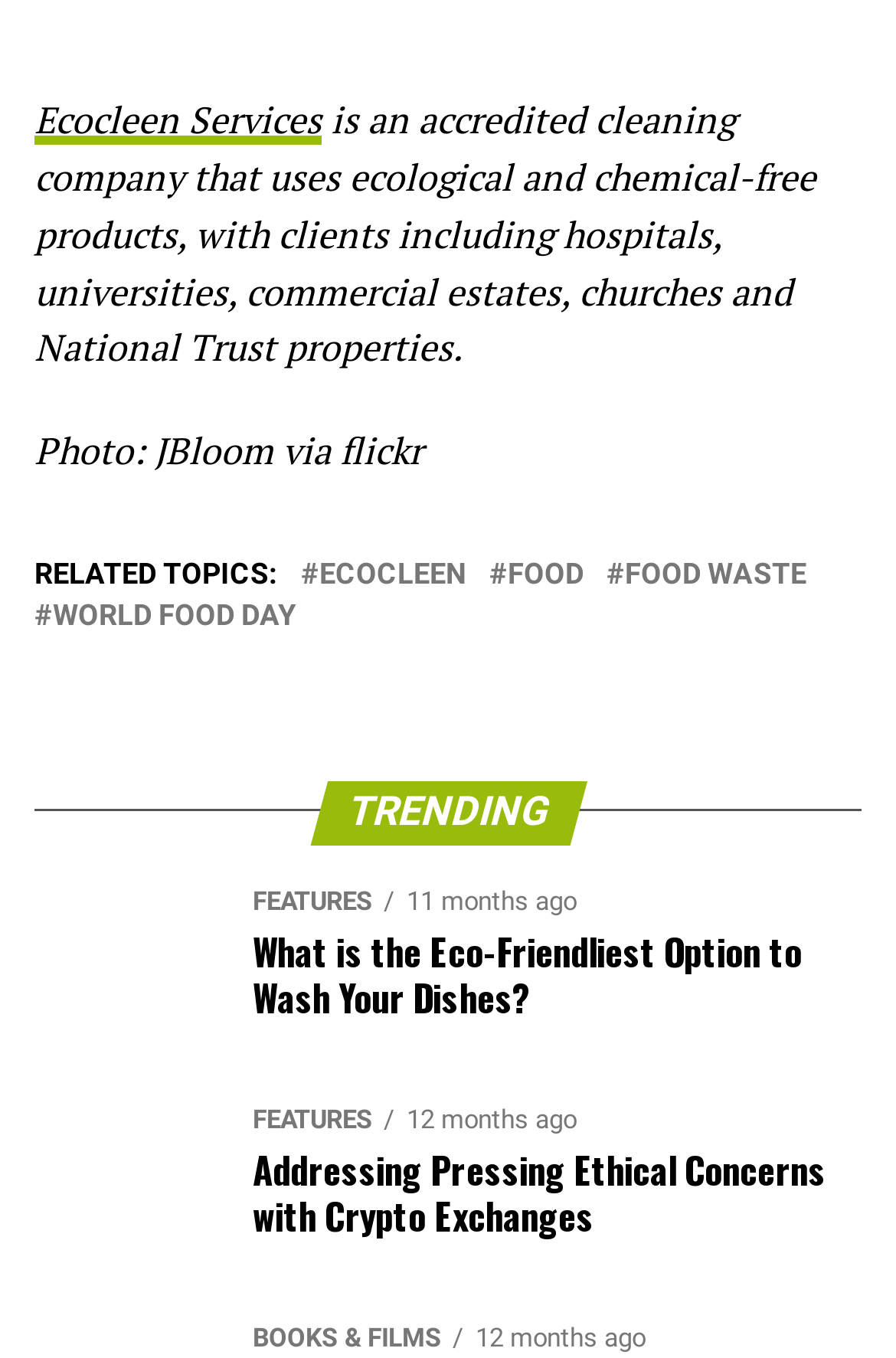Using the format (top-left x, top-left y, bottom-right x, bottom-right y), provide the bounding box coordinates for the described UI element. All values should be floating point numbers between 0 and 1: Ecocleen Services

[0.038, 0.07, 0.359, 0.107]